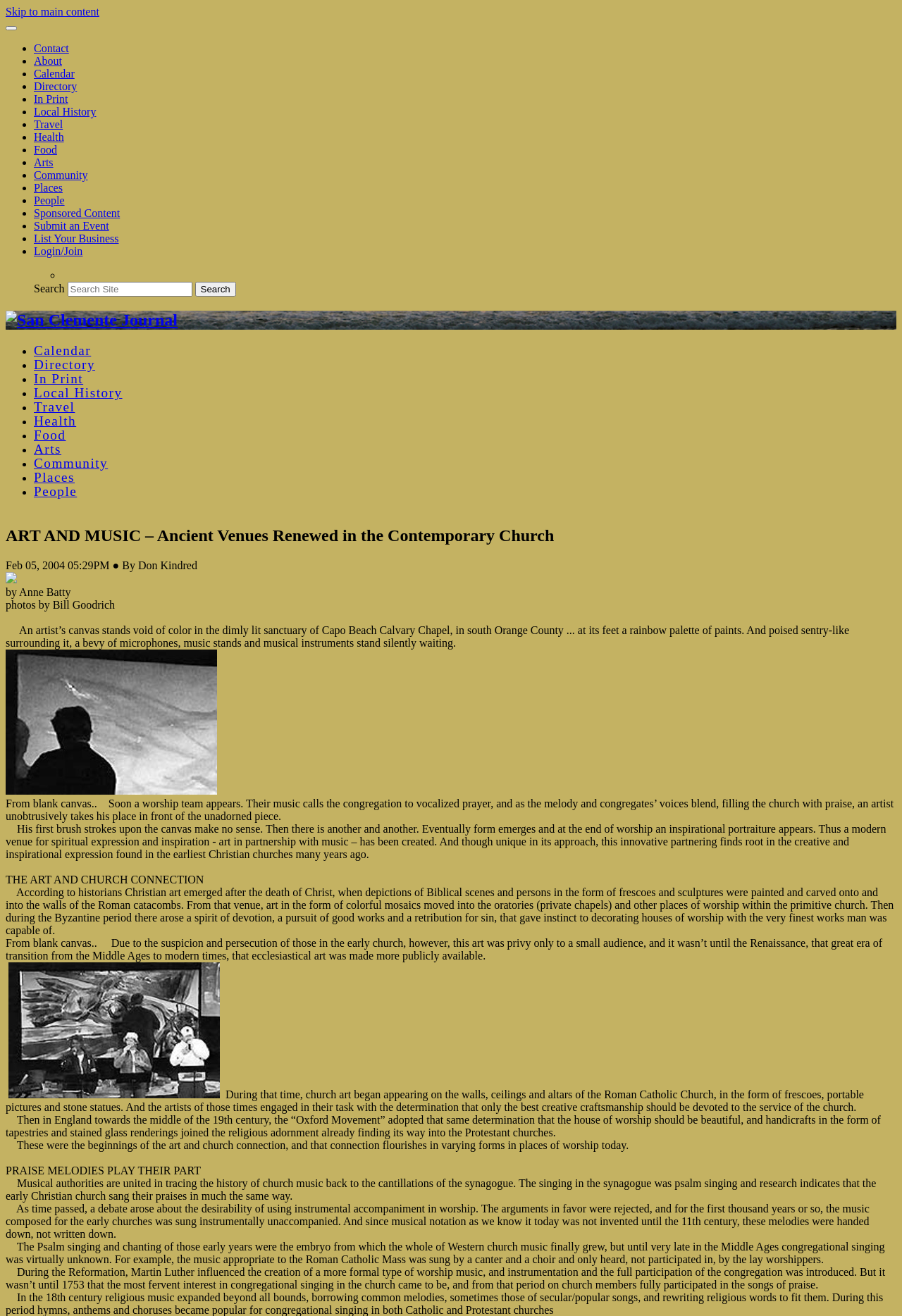Determine the bounding box coordinates of the clickable region to carry out the instruction: "Click on the 'Image title' link".

[0.006, 0.596, 0.241, 0.605]